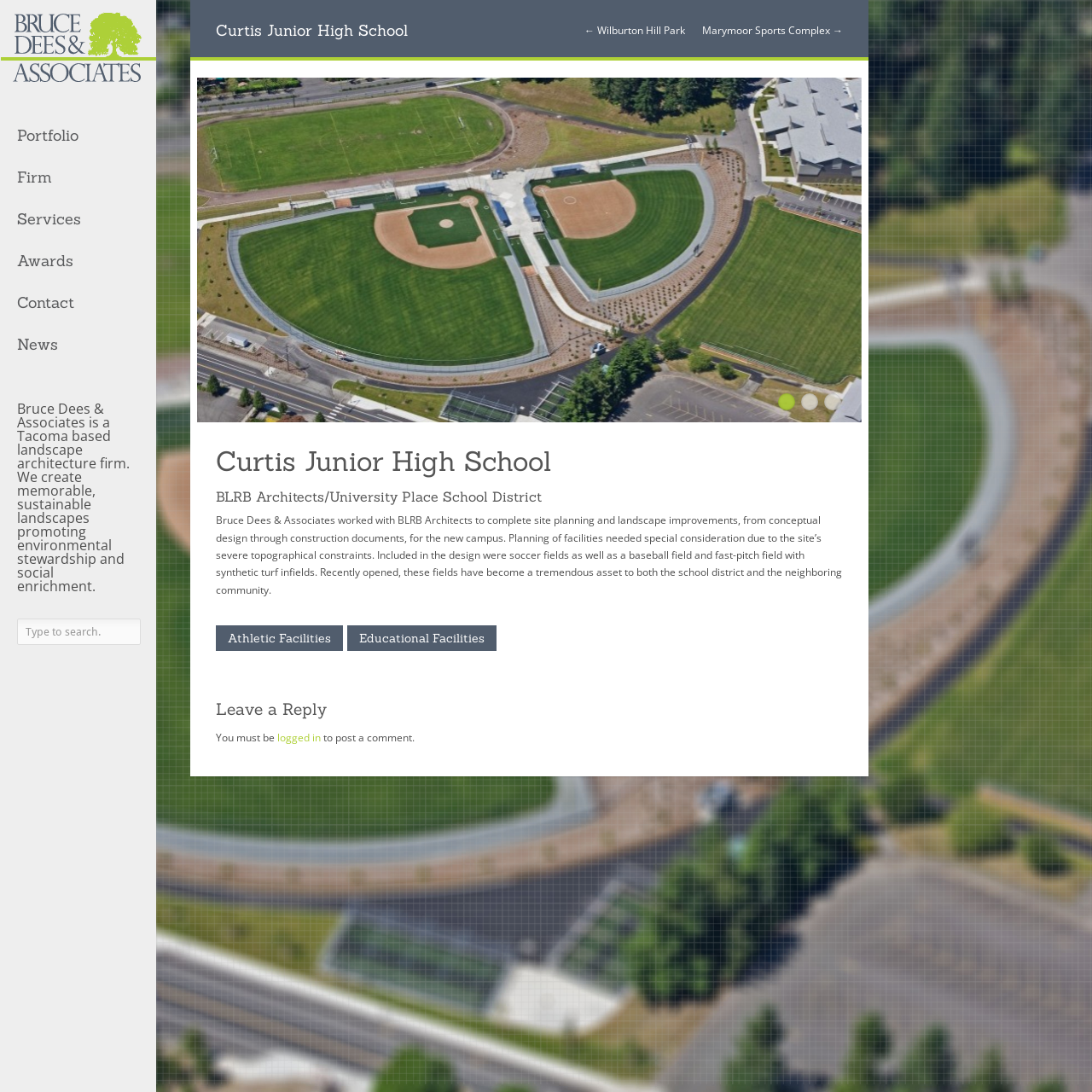Find the bounding box coordinates for the element that must be clicked to complete the instruction: "view the 'Athletic Facilities' page". The coordinates should be four float numbers between 0 and 1, indicated as [left, top, right, bottom].

[0.198, 0.573, 0.314, 0.596]